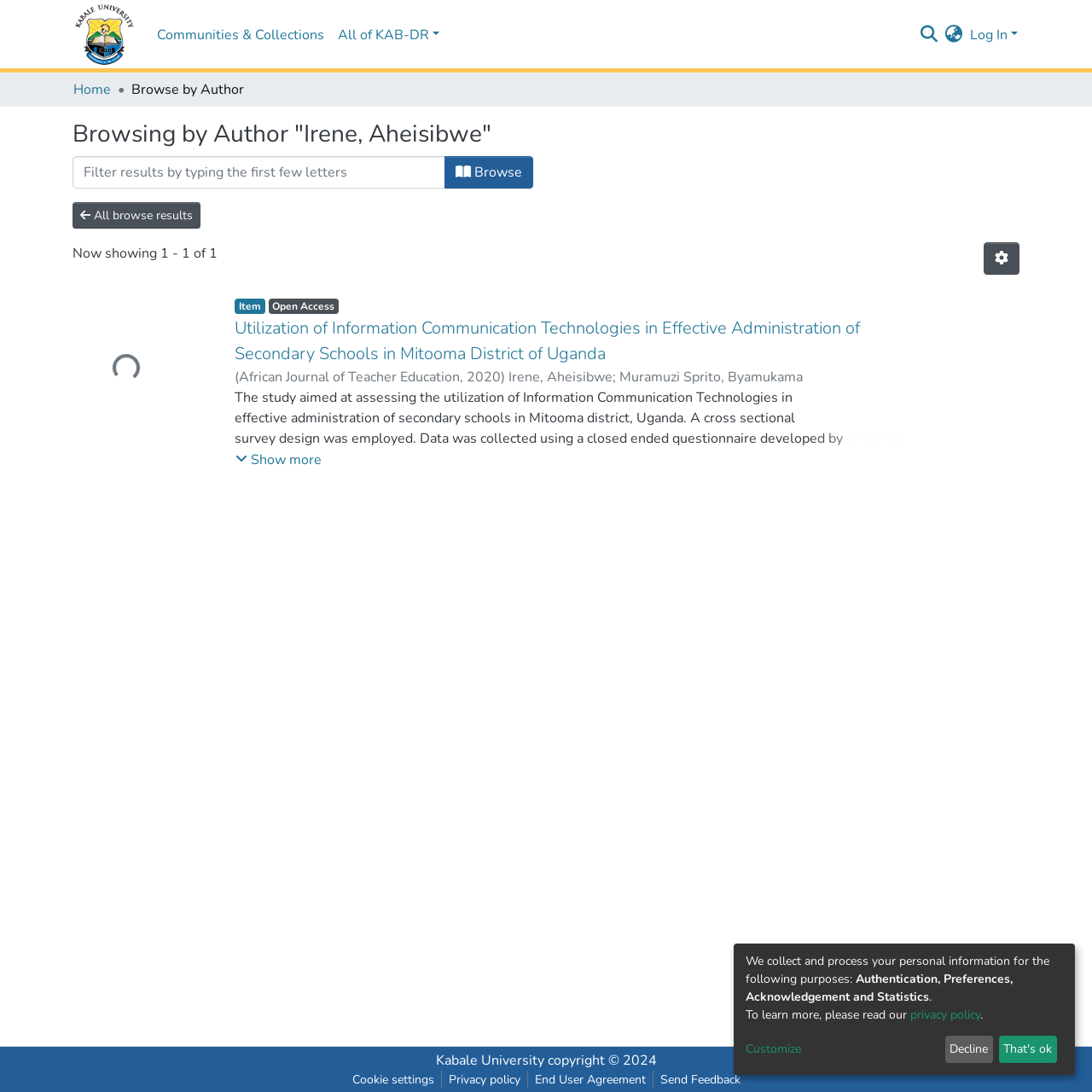Could you determine the bounding box coordinates of the clickable element to complete the instruction: "View the full article"? Provide the coordinates as four float numbers between 0 and 1, i.e., [left, top, right, bottom].

[0.215, 0.29, 0.788, 0.334]